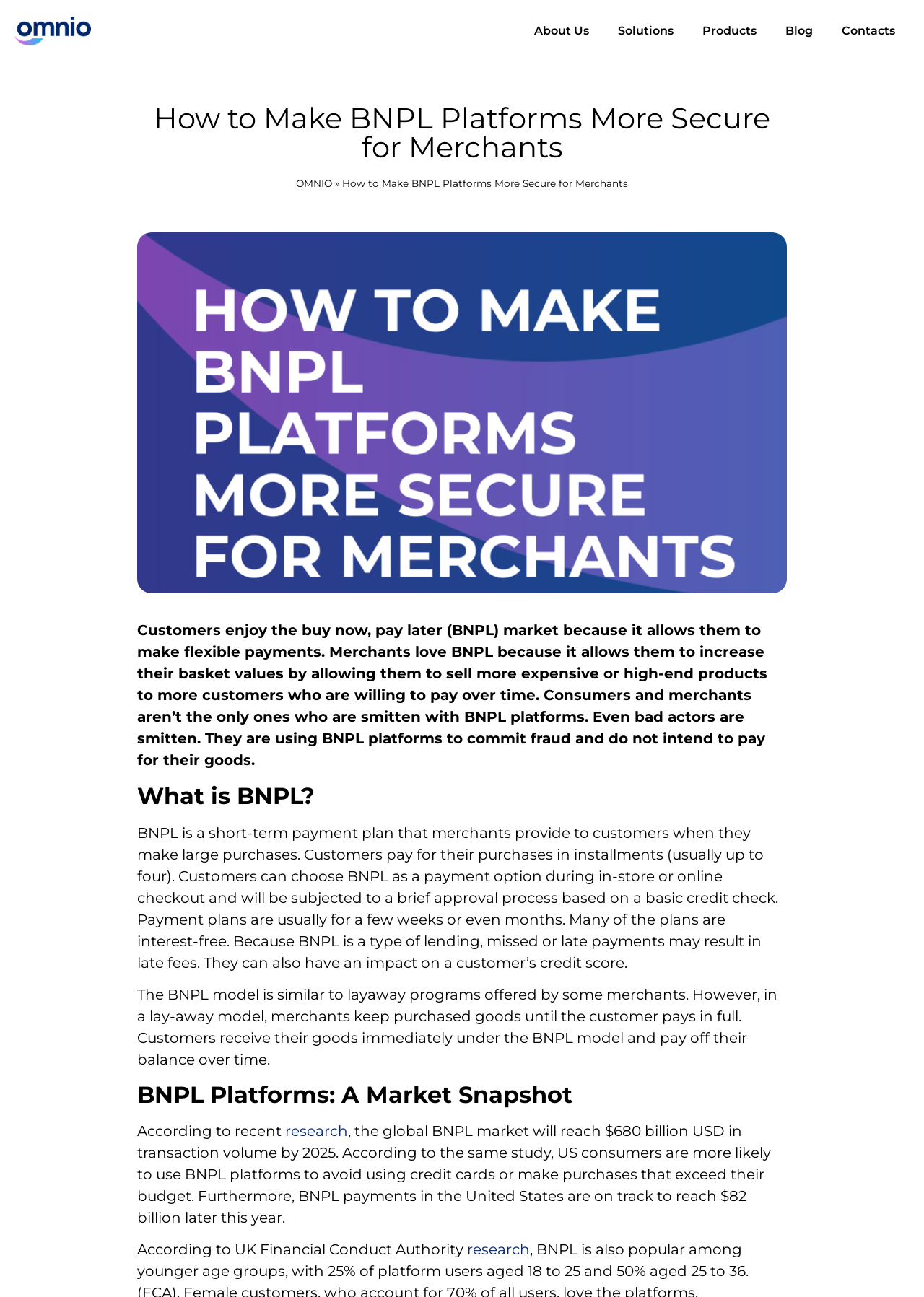Answer the question using only a single word or phrase: 
What is the projected transaction volume of the global BNPL market by 2025?

$680 billion USD